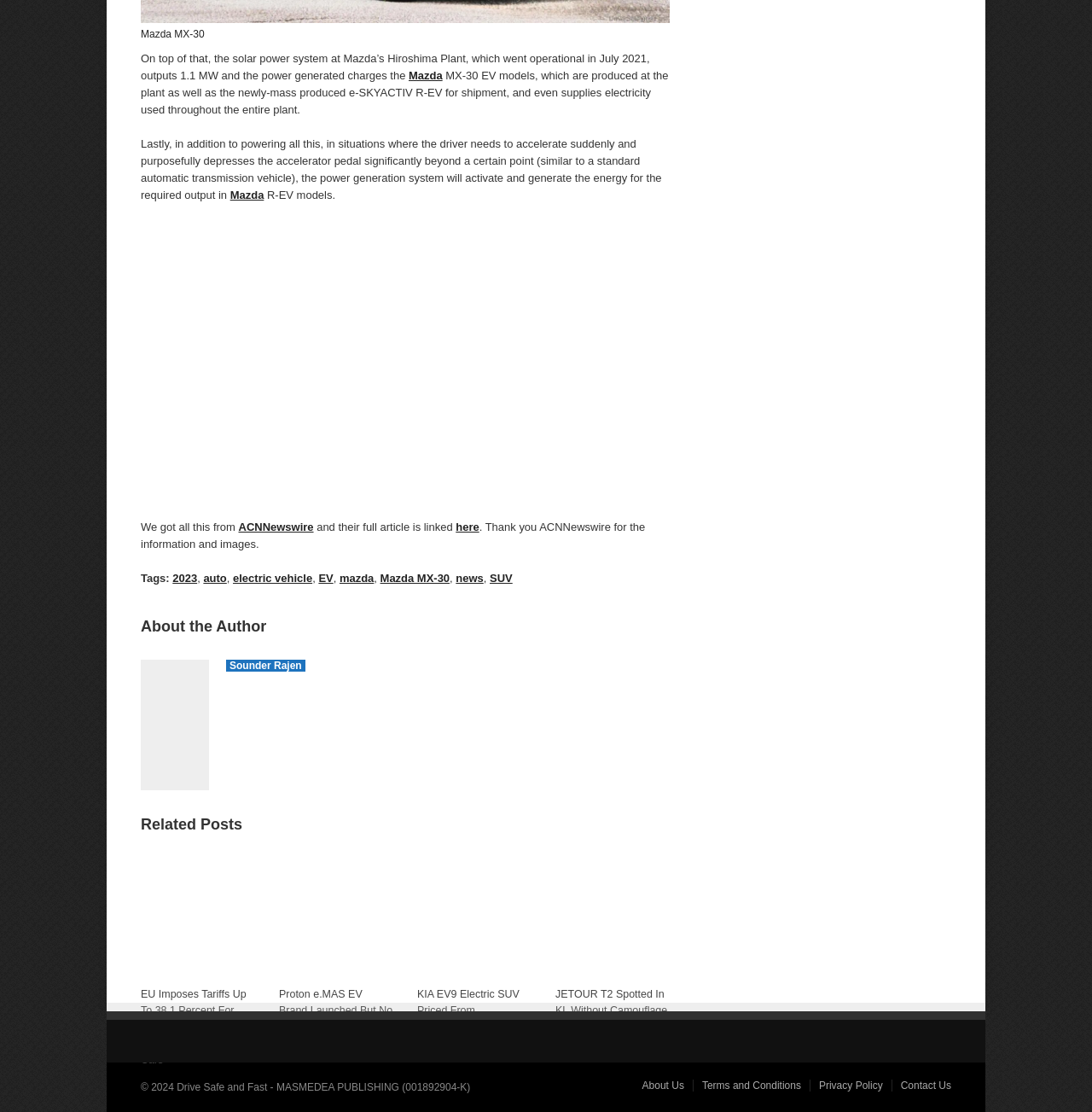Identify the bounding box coordinates for the element you need to click to achieve the following task: "Read the article about EU Imposes Tariffs Up To 38.1 Percent For Chinese EV Manufacturers And Cars". Provide the bounding box coordinates as four float numbers between 0 and 1, in the form [left, top, right, bottom].

[0.129, 0.889, 0.225, 0.959]